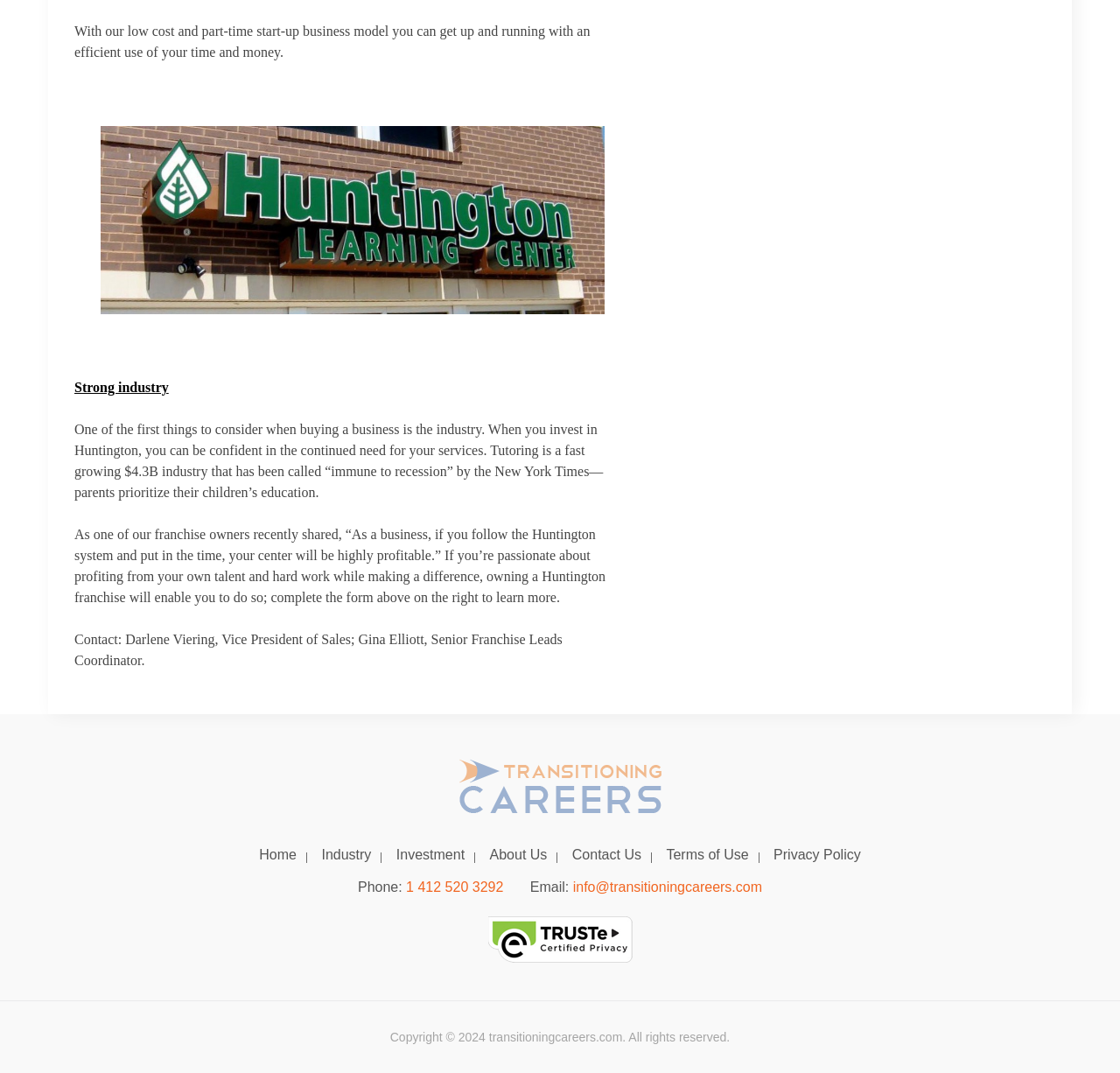Identify the bounding box coordinates of the clickable region required to complete the instruction: "Click the 'Contact Us' link". The coordinates should be given as four float numbers within the range of 0 and 1, i.e., [left, top, right, bottom].

[0.501, 0.789, 0.582, 0.804]